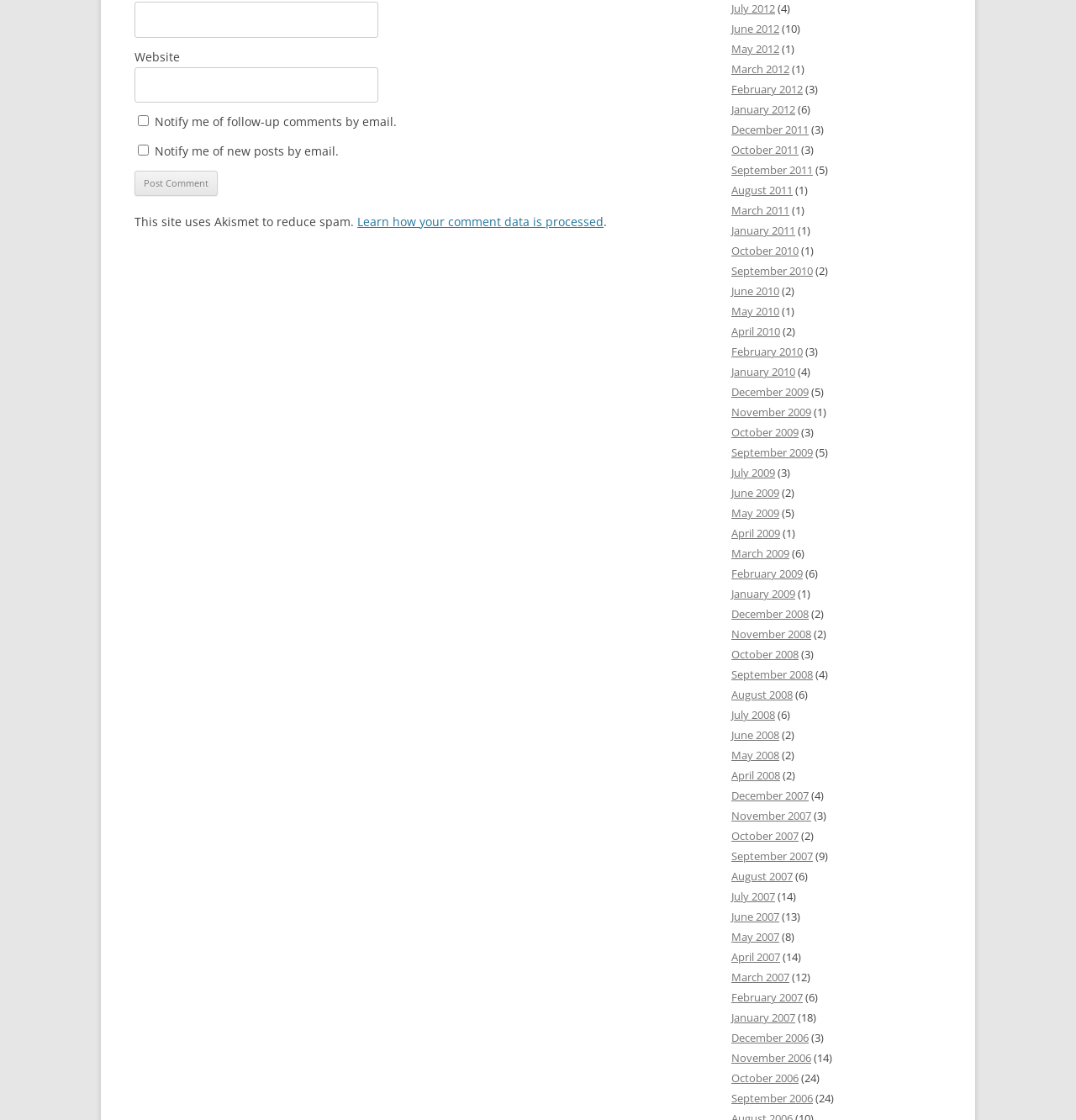Give a one-word or short phrase answer to this question: 
What is the format of the links on the right side?

Month Year